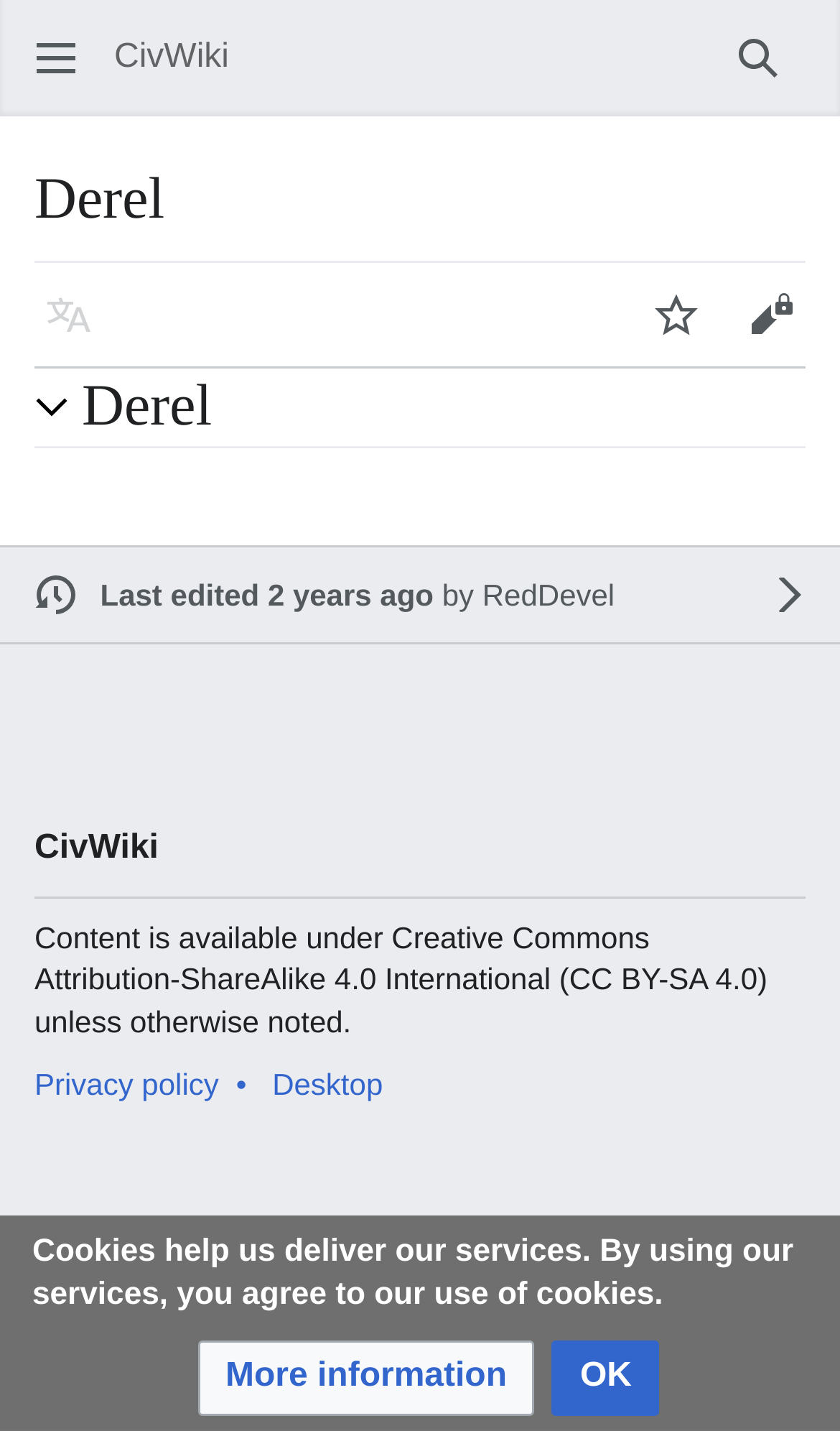What is the purpose of the 'Watch' button?
Using the visual information, respond with a single word or phrase.

To watch the page